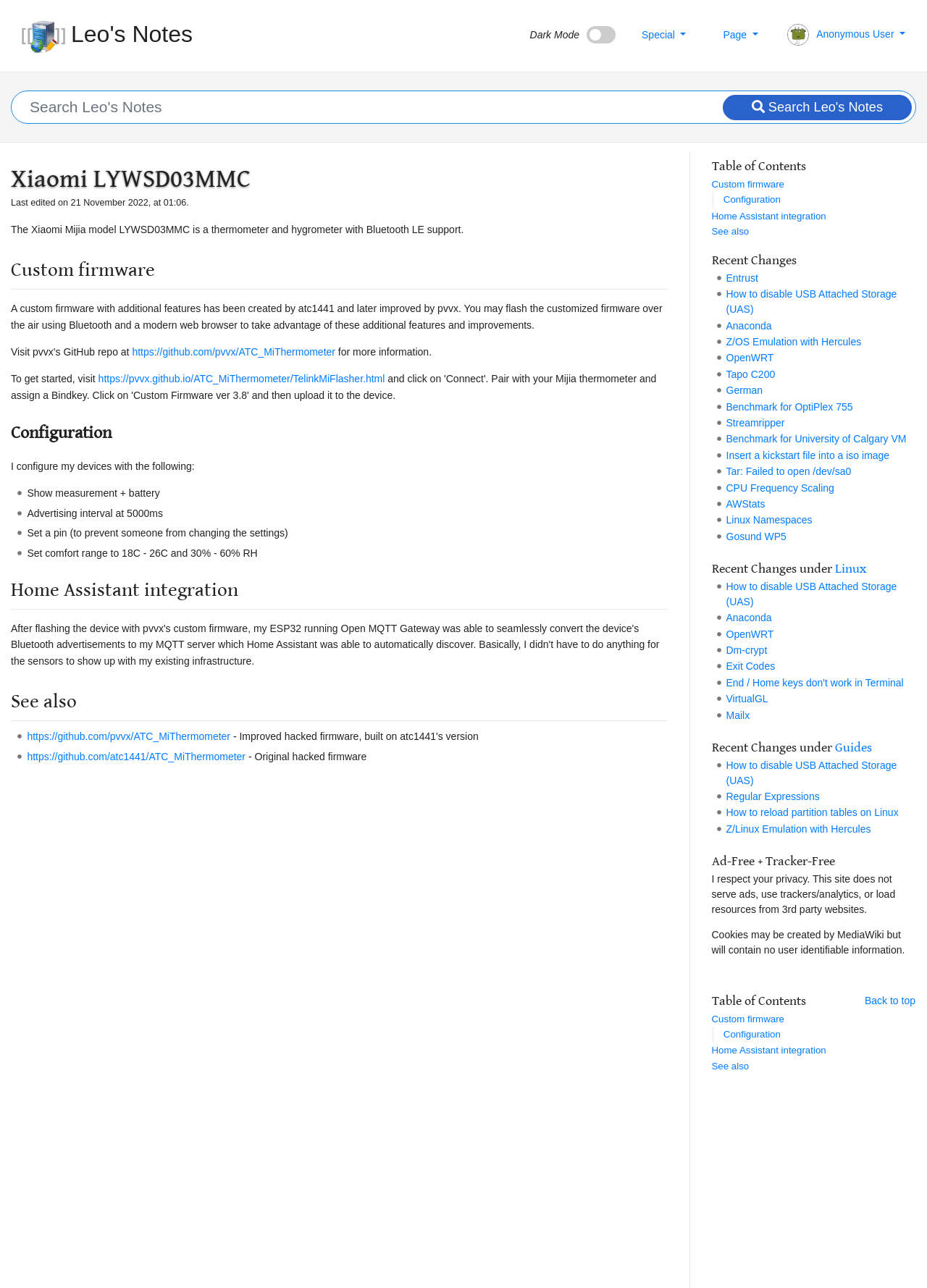Provide the bounding box for the UI element matching this description: "Mailx".

[0.783, 0.551, 0.809, 0.56]